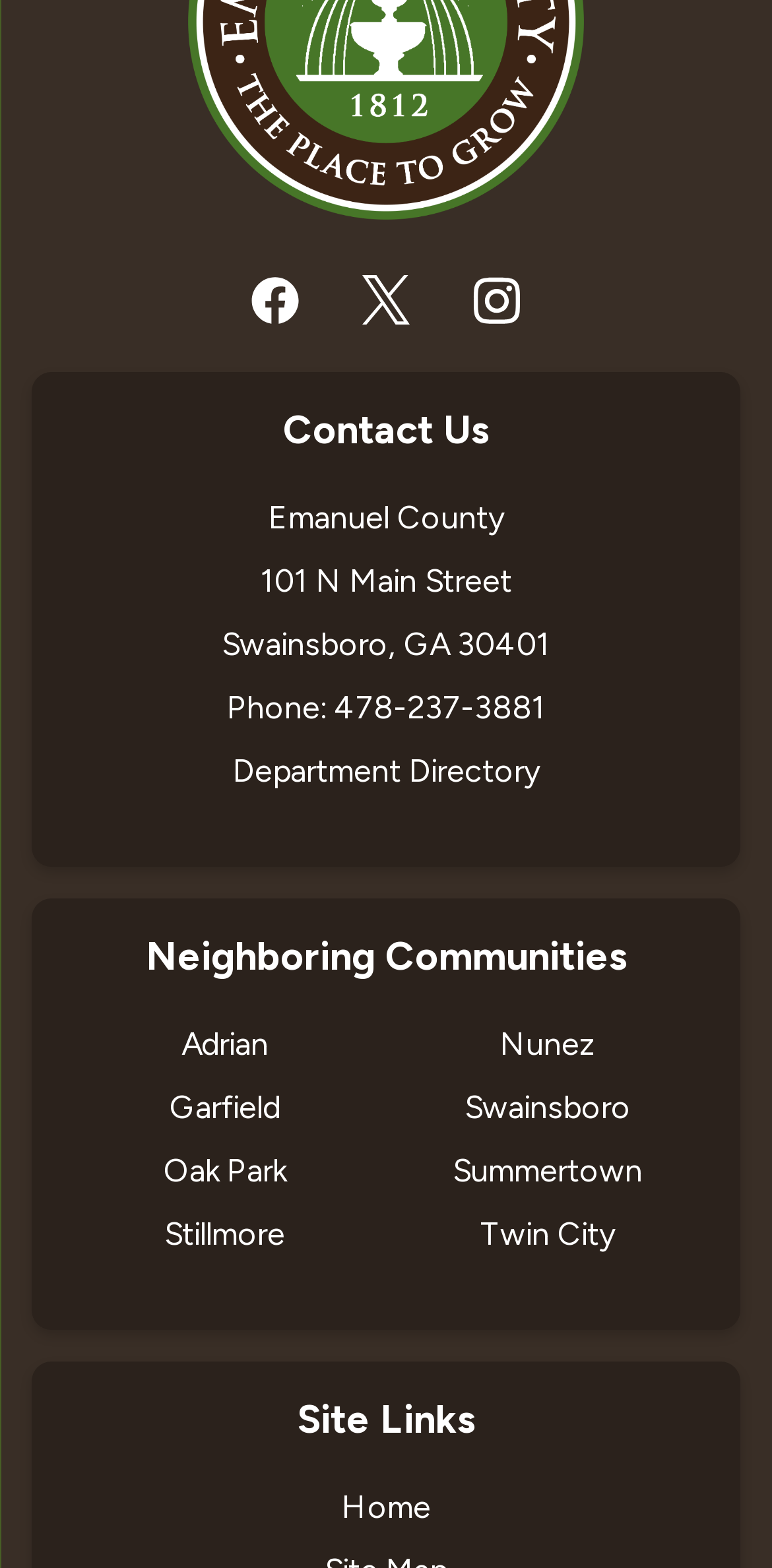Kindly respond to the following question with a single word or a brief phrase: 
What is the phone number of Emanuel County?

478-237-3881